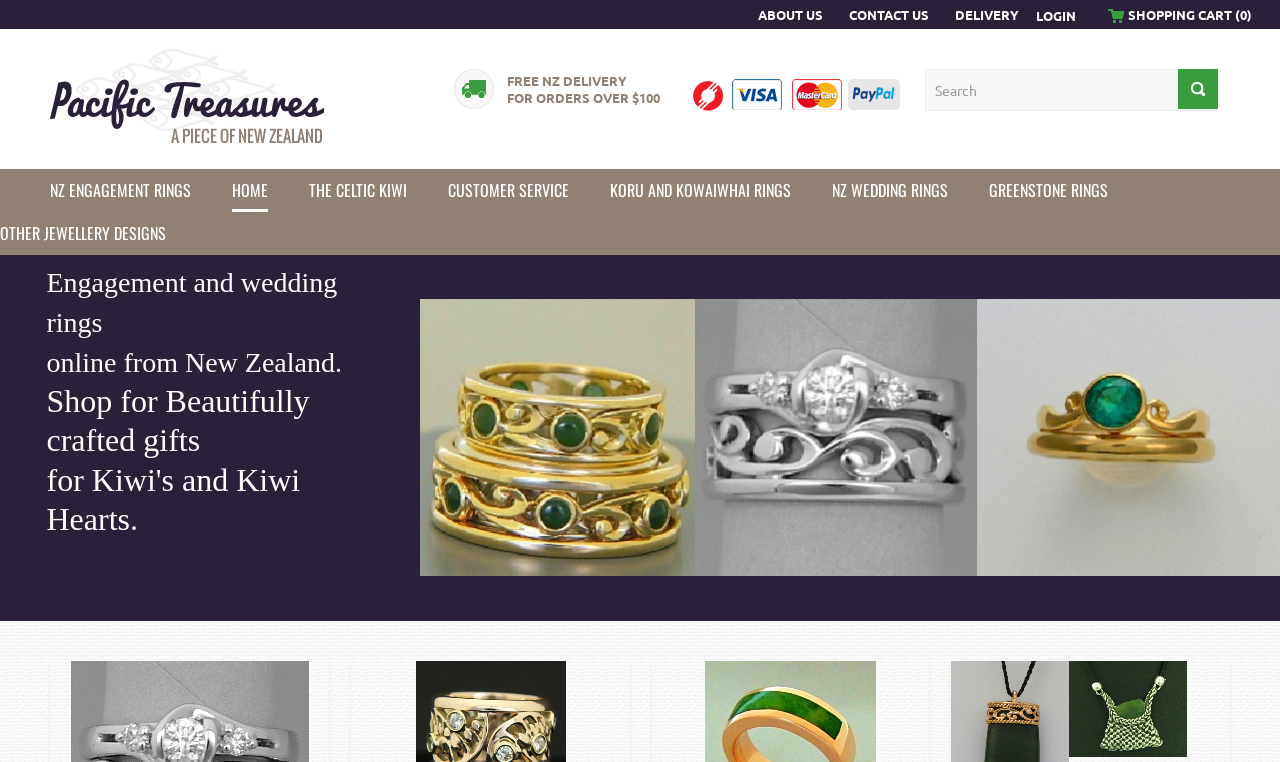Could you locate the bounding box coordinates for the section that should be clicked to accomplish this task: "View shopping cart".

[0.866, 0.007, 0.878, 0.03]